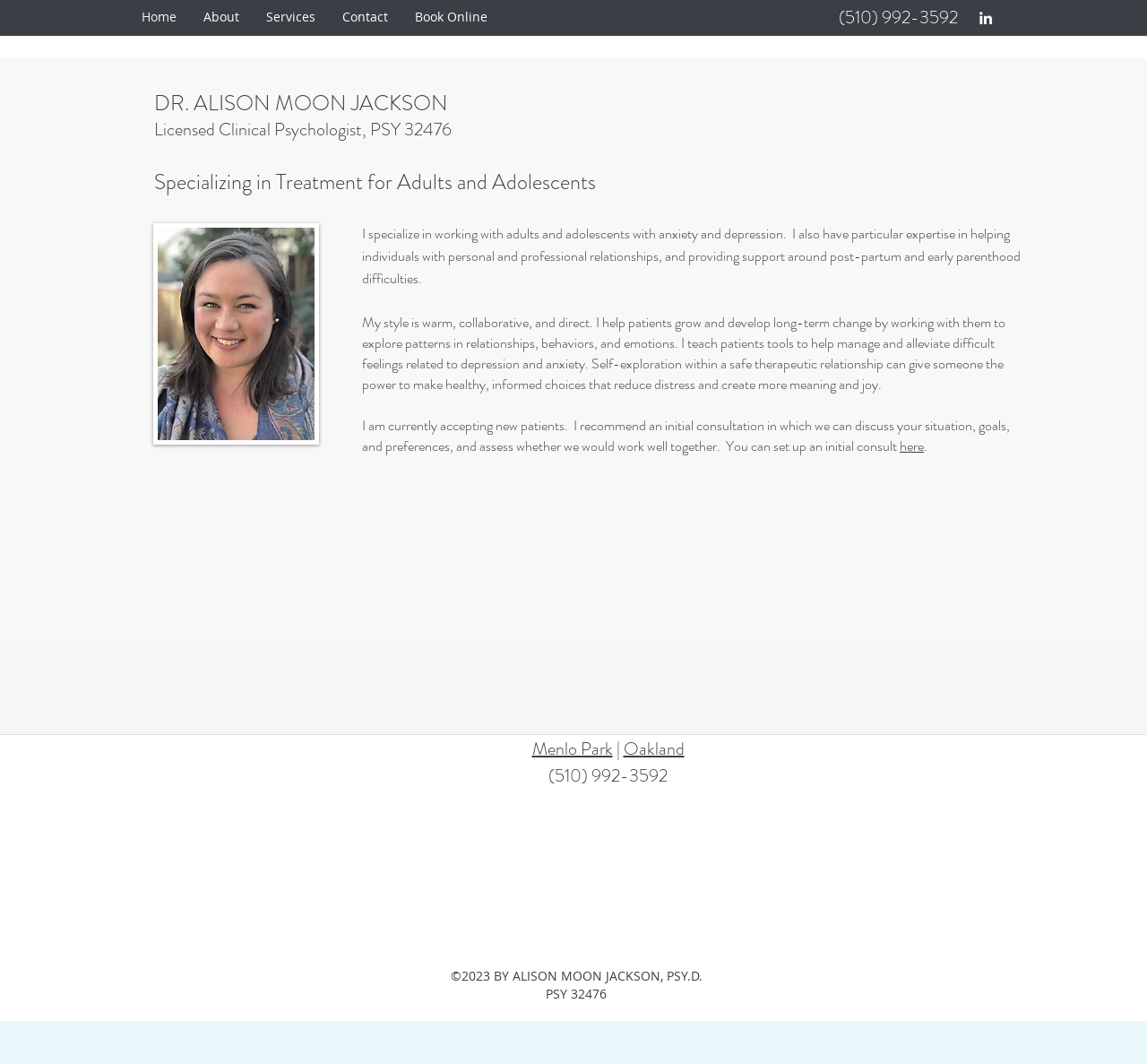What is the psychologist's name?
Look at the image and respond with a one-word or short-phrase answer.

Alison Moon Jackson